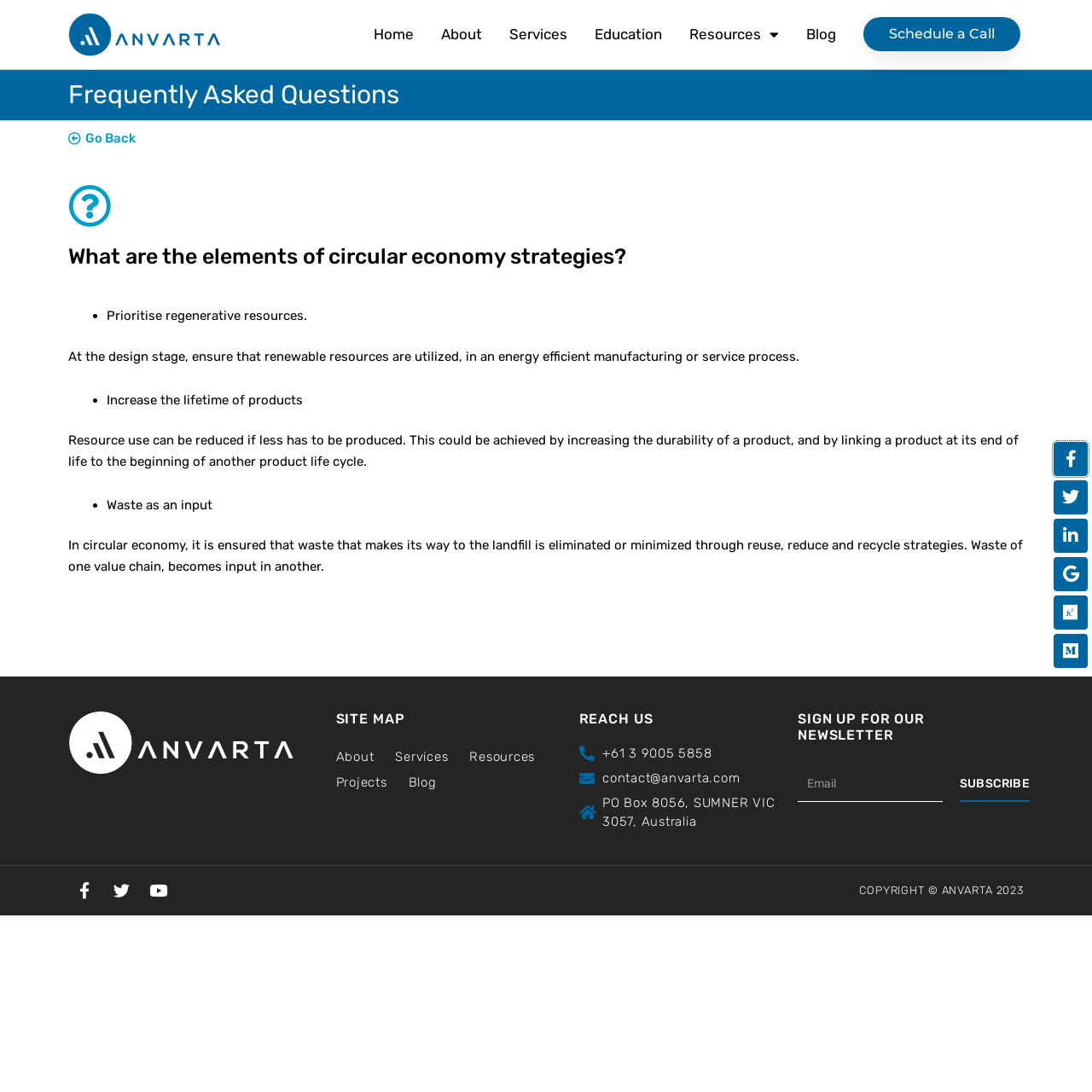Please locate the bounding box coordinates of the element that should be clicked to achieve the given instruction: "Click the 'NAME THE SCOOTER' link".

None